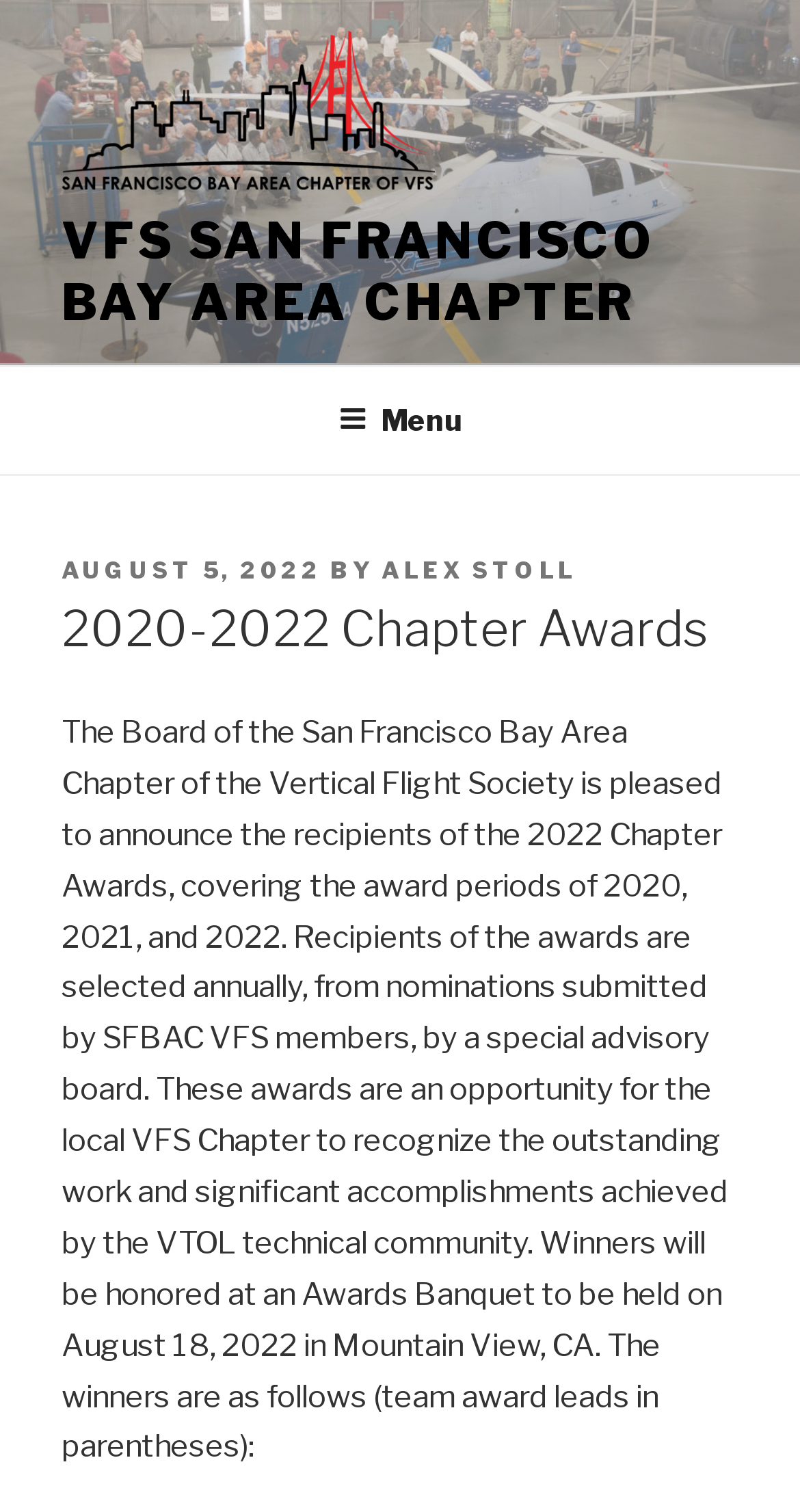Use the information in the screenshot to answer the question comprehensively: What is the date of the Awards Banquet?

I found the answer by reading the paragraph of text that describes the Chapter Awards. It mentions that the winners will be honored at an Awards Banquet to be held on August 18, 2022 in Mountain View, CA.